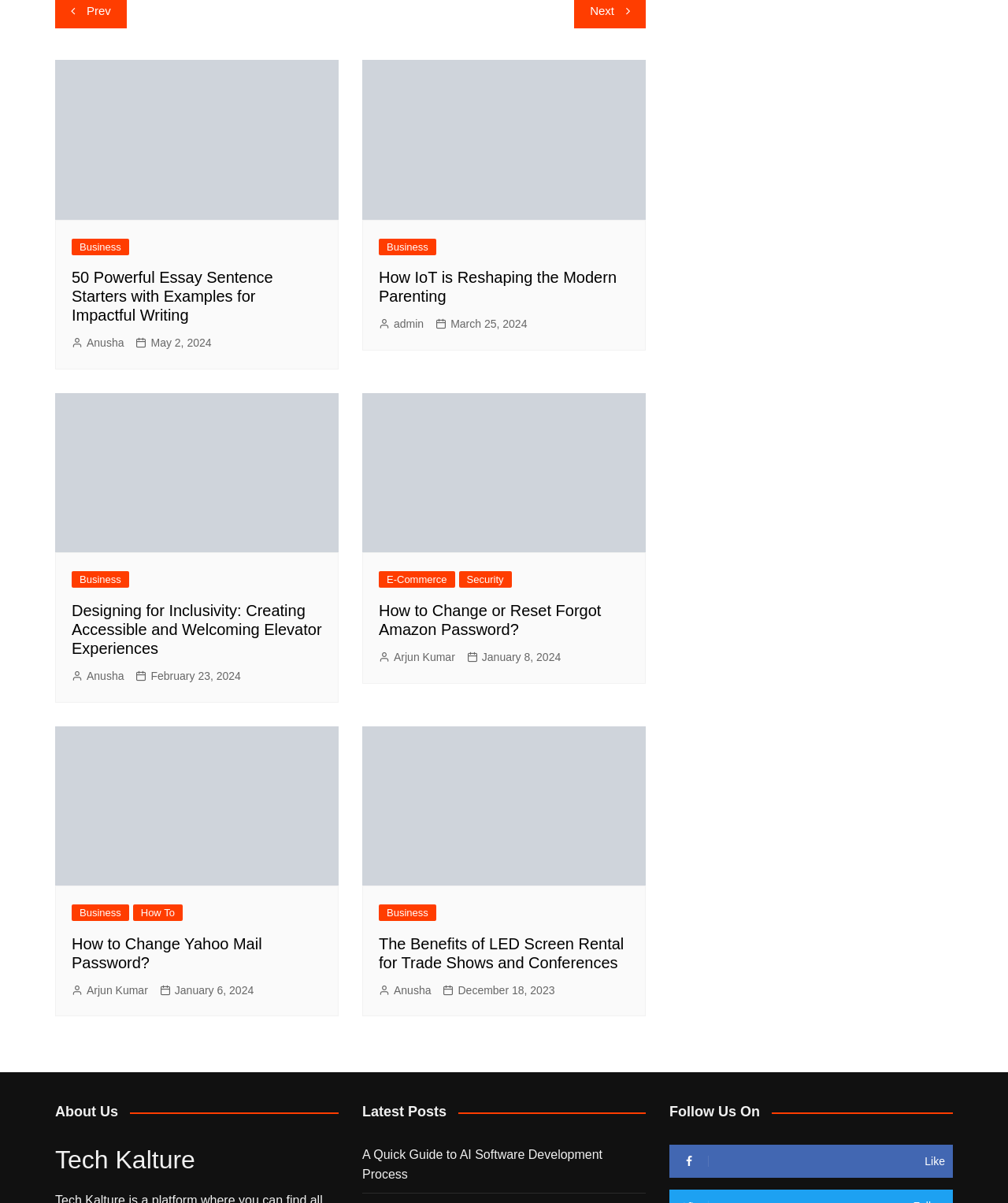Identify the bounding box of the HTML element described as: "E-Commerce".

[0.376, 0.475, 0.451, 0.489]